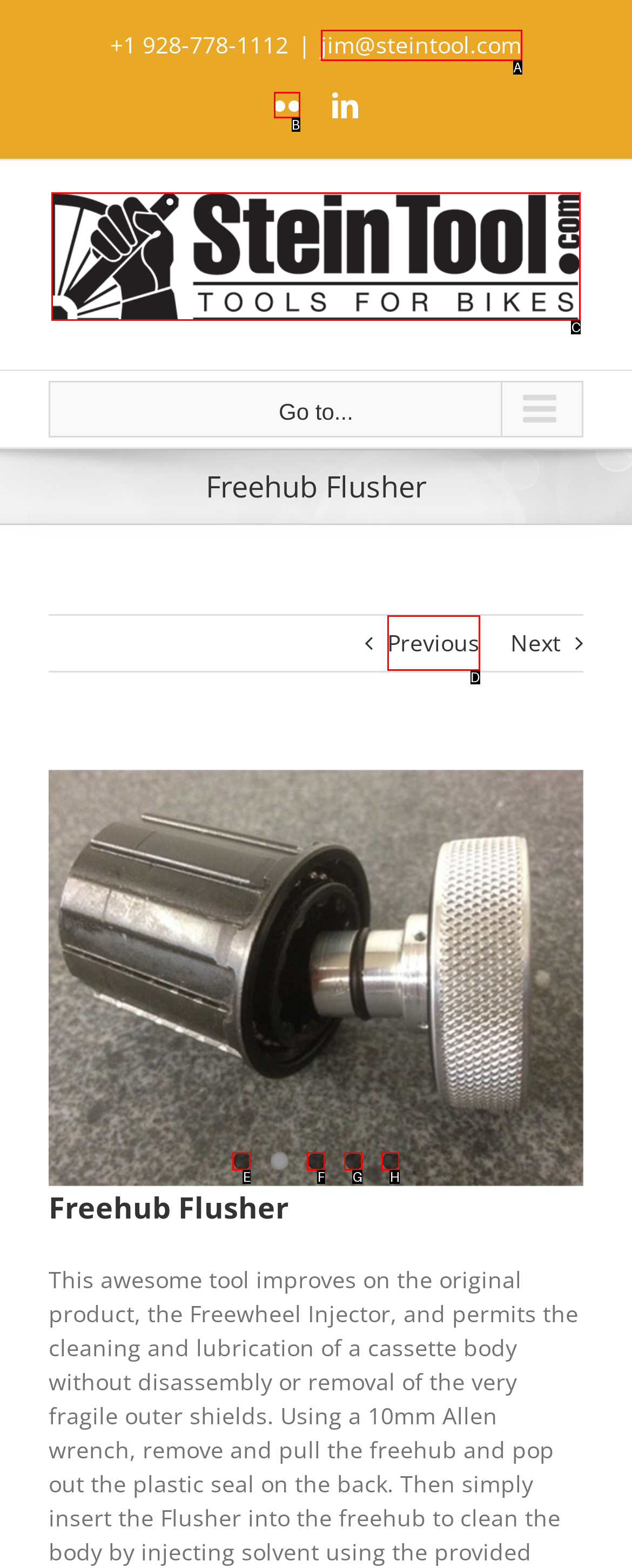Find the option that matches this description: 1
Provide the matching option's letter directly.

E